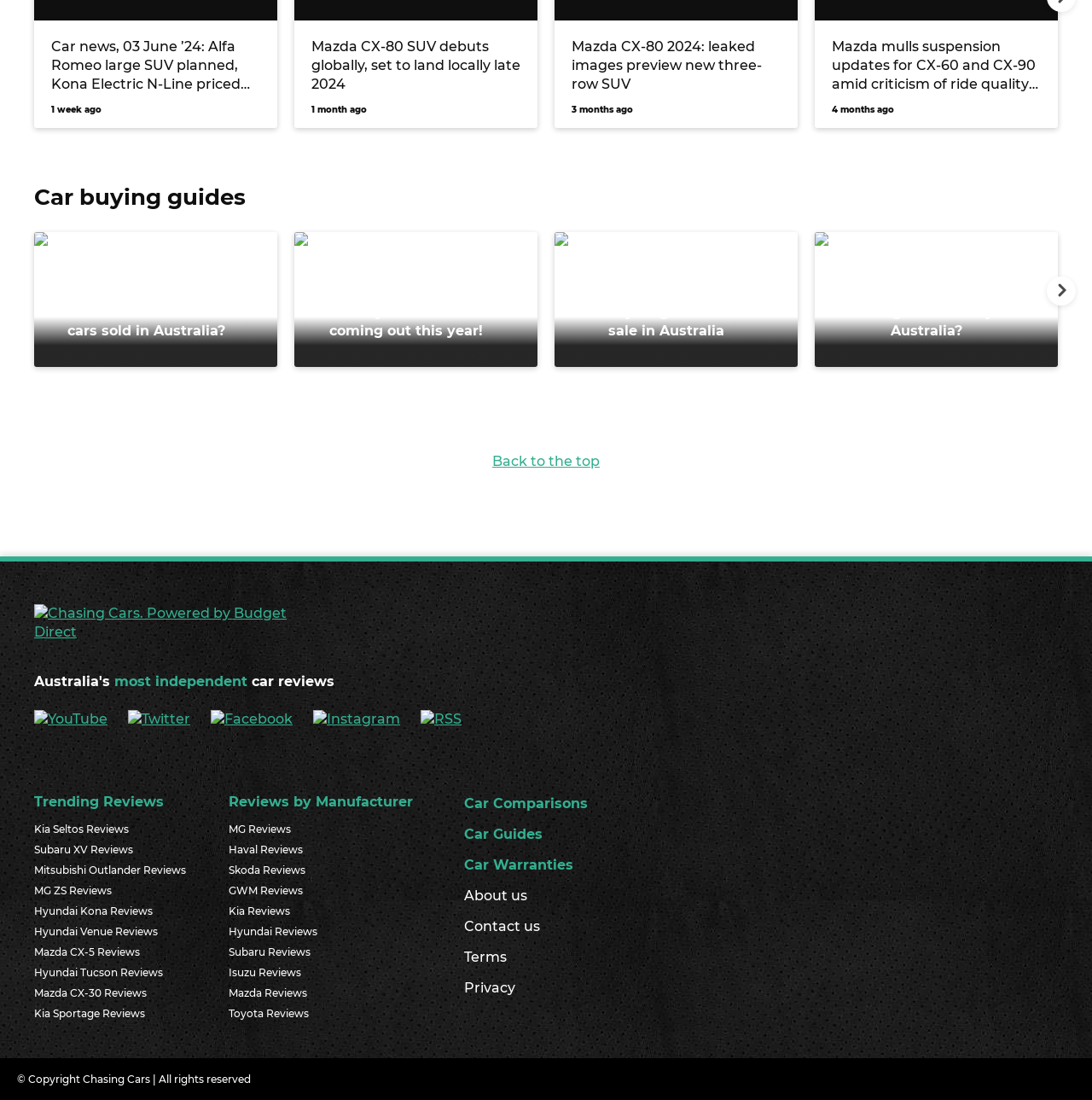Find and indicate the bounding box coordinates of the region you should select to follow the given instruction: "Go to the car comparisons page".

[0.425, 0.717, 0.538, 0.745]